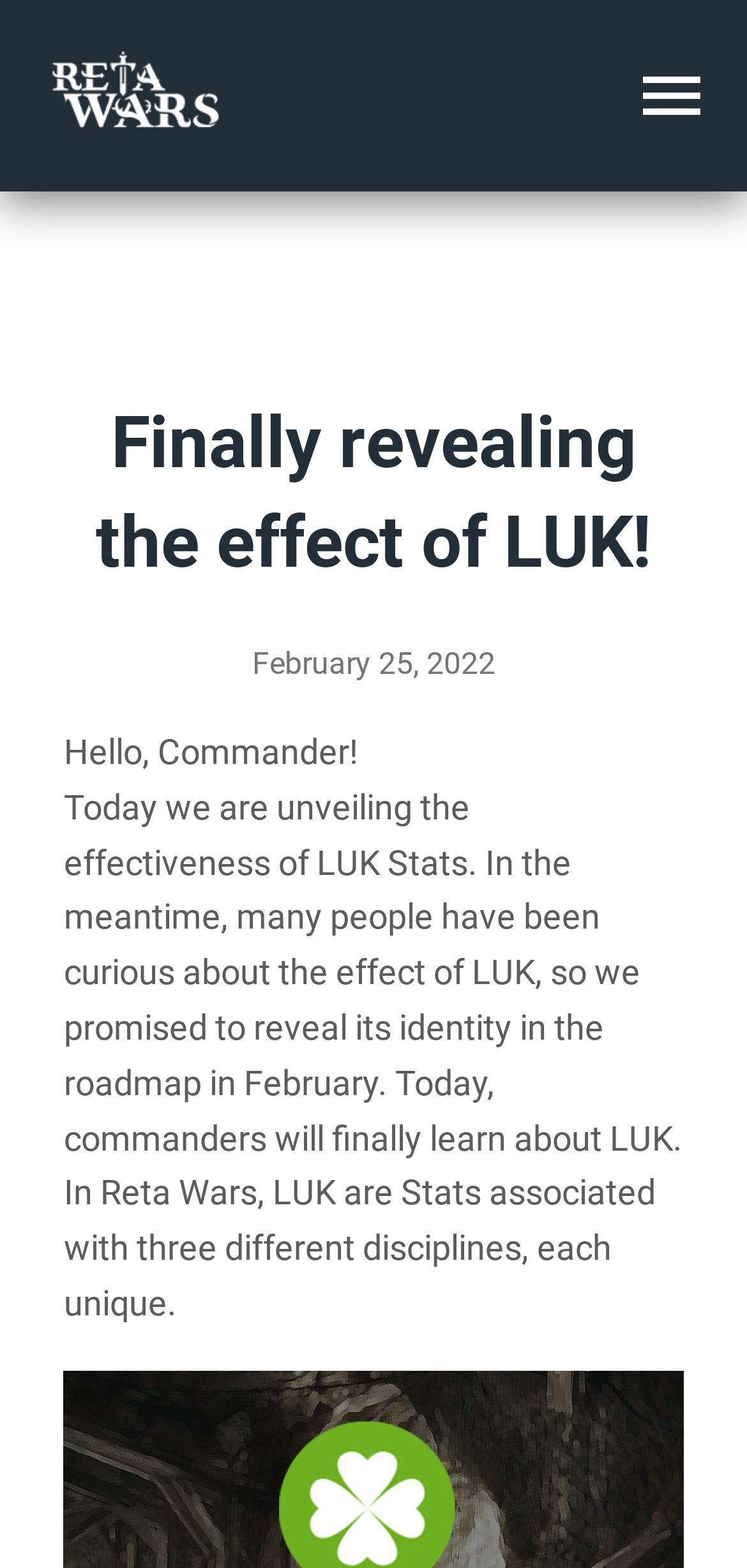What is the date mentioned in the webpage content?
Answer with a single word or short phrase according to what you see in the image.

February 25, 2022